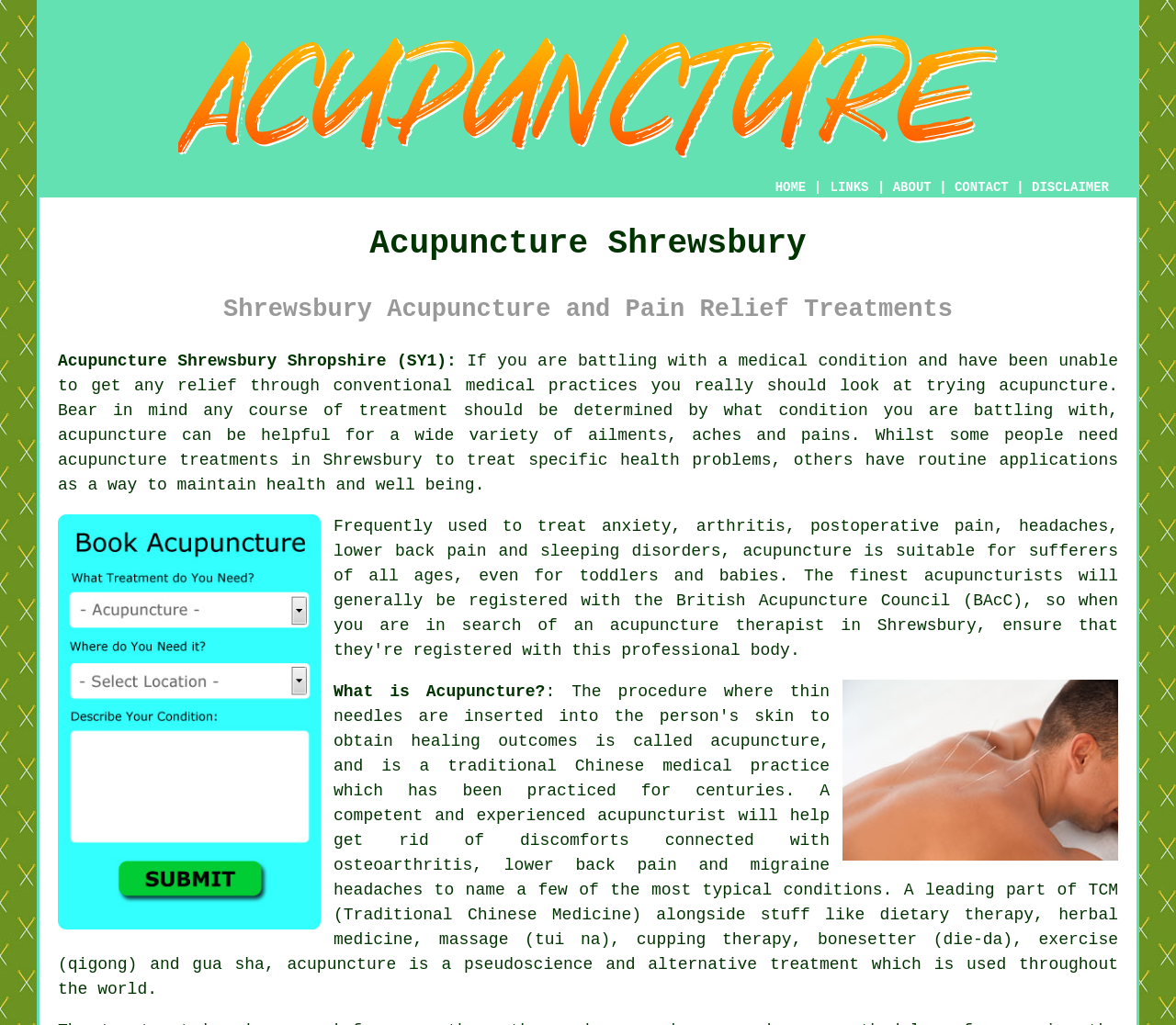Provide the bounding box coordinates of the HTML element this sentence describes: "acupuncture". The bounding box coordinates consist of four float numbers between 0 and 1, i.e., [left, top, right, bottom].

[0.049, 0.416, 0.142, 0.434]